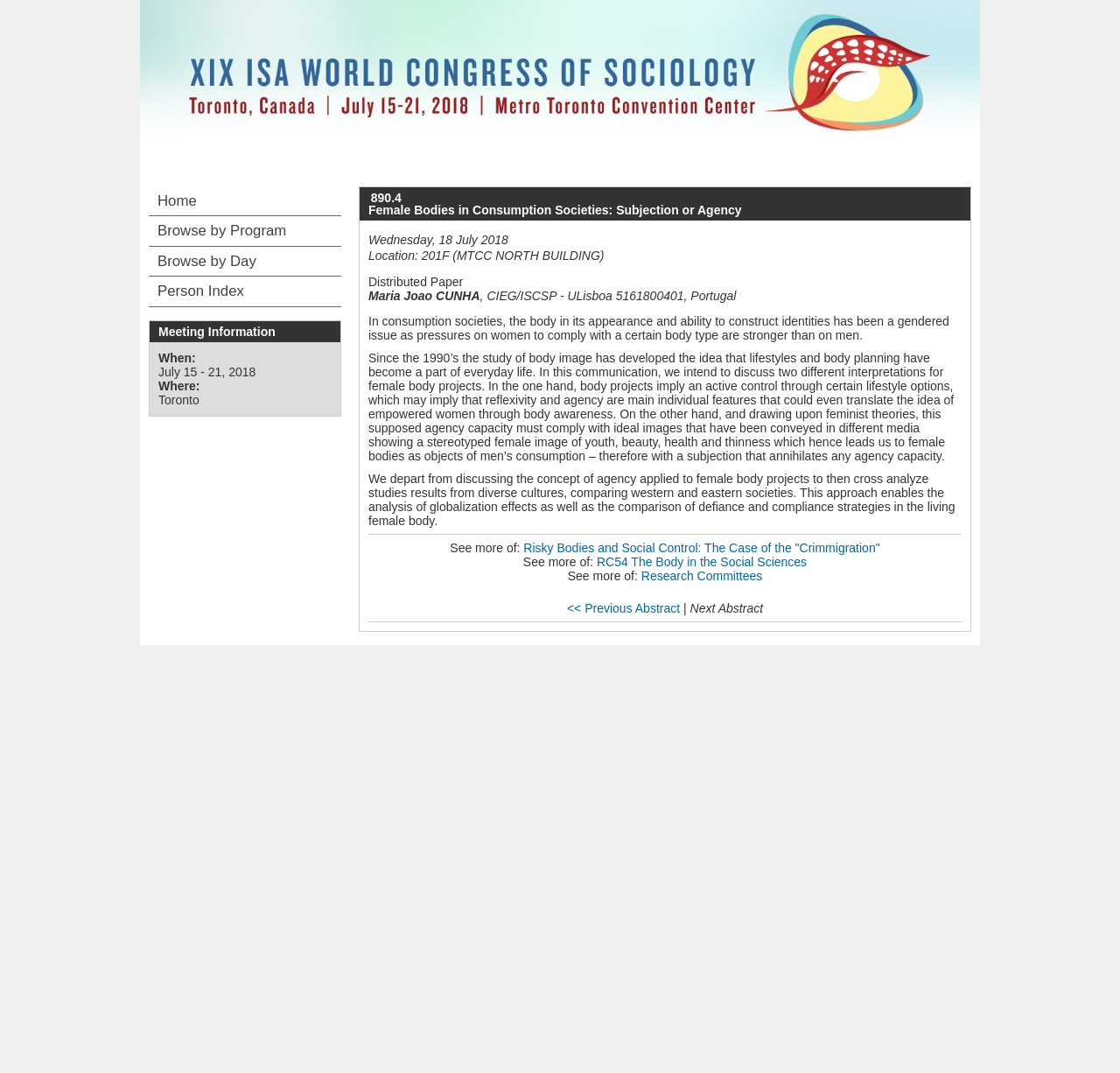Where was the XIX ISA World Congress of Sociology held?
Using the image provided, answer with just one word or phrase.

Toronto